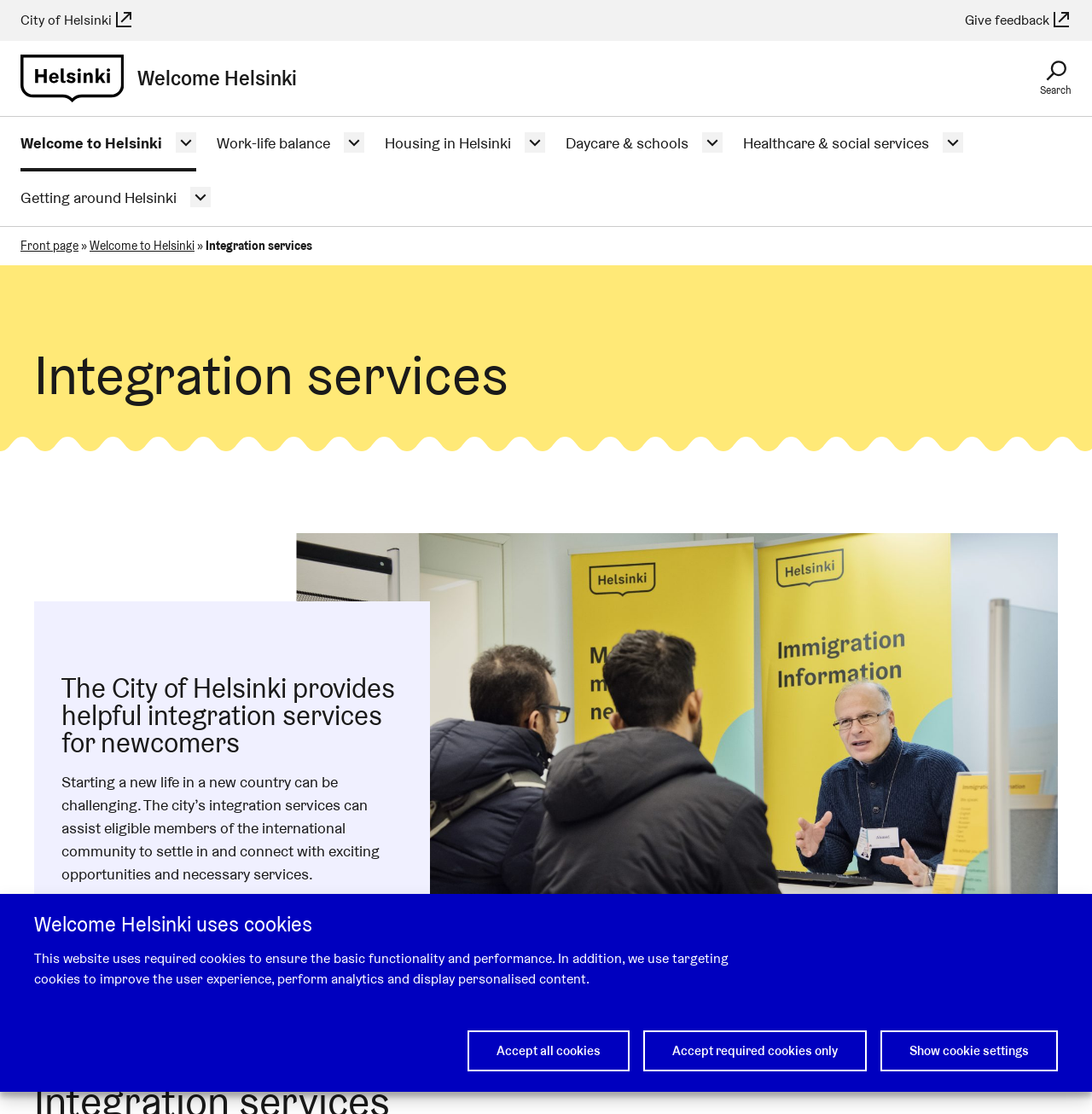Please reply to the following question with a single word or a short phrase:
What is the theme of the webpage?

Social services